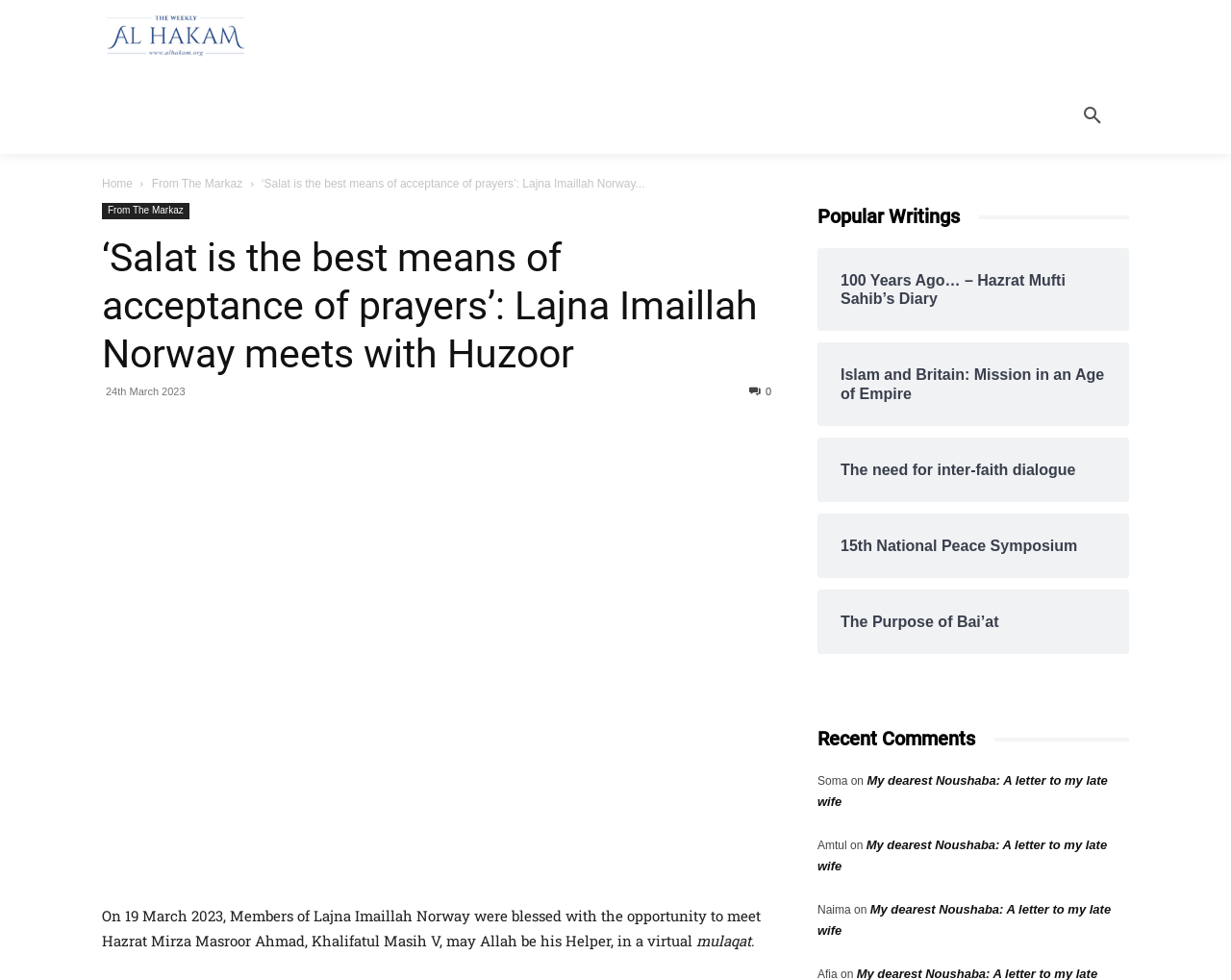Please locate and retrieve the main header text of the webpage.

‘Salat is the best means of acceptance of prayers’: Lajna Imaillah Norway meets with Huzoor